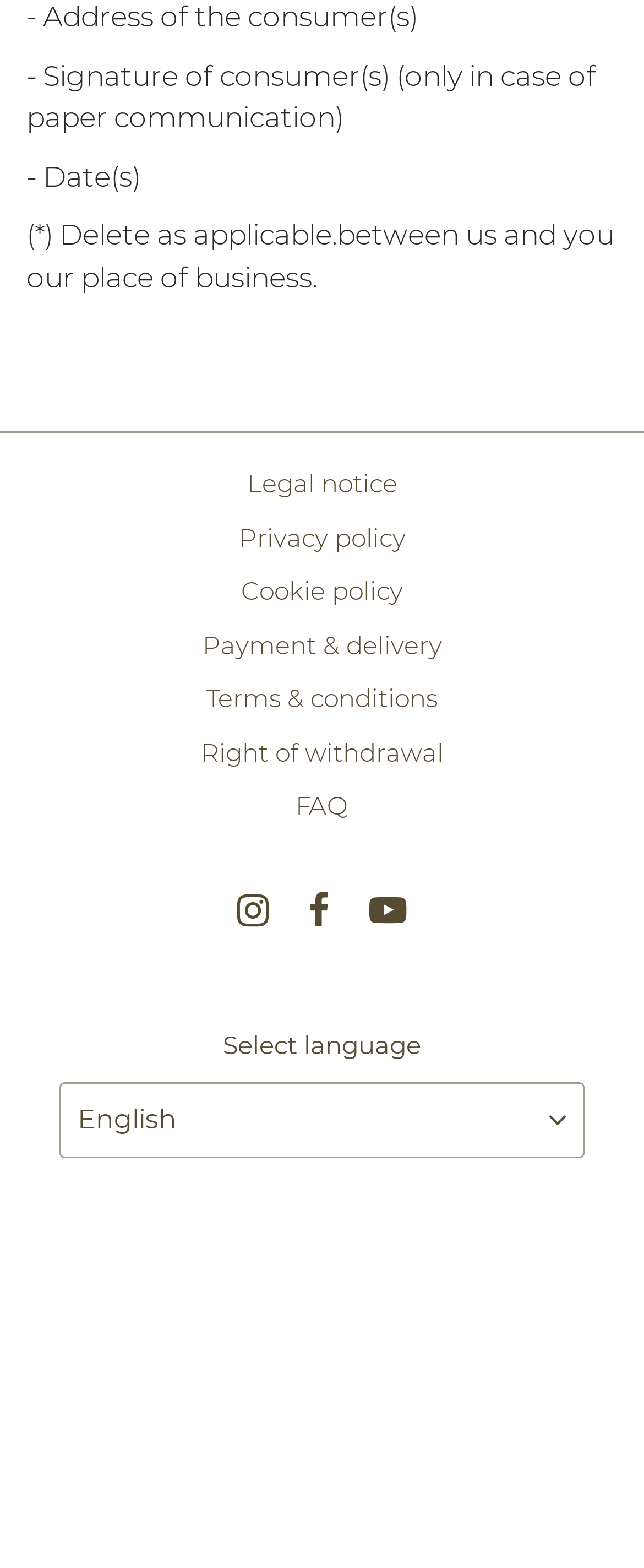Locate the bounding box coordinates of the item that should be clicked to fulfill the instruction: "Select a language".

[0.093, 0.69, 0.907, 0.738]